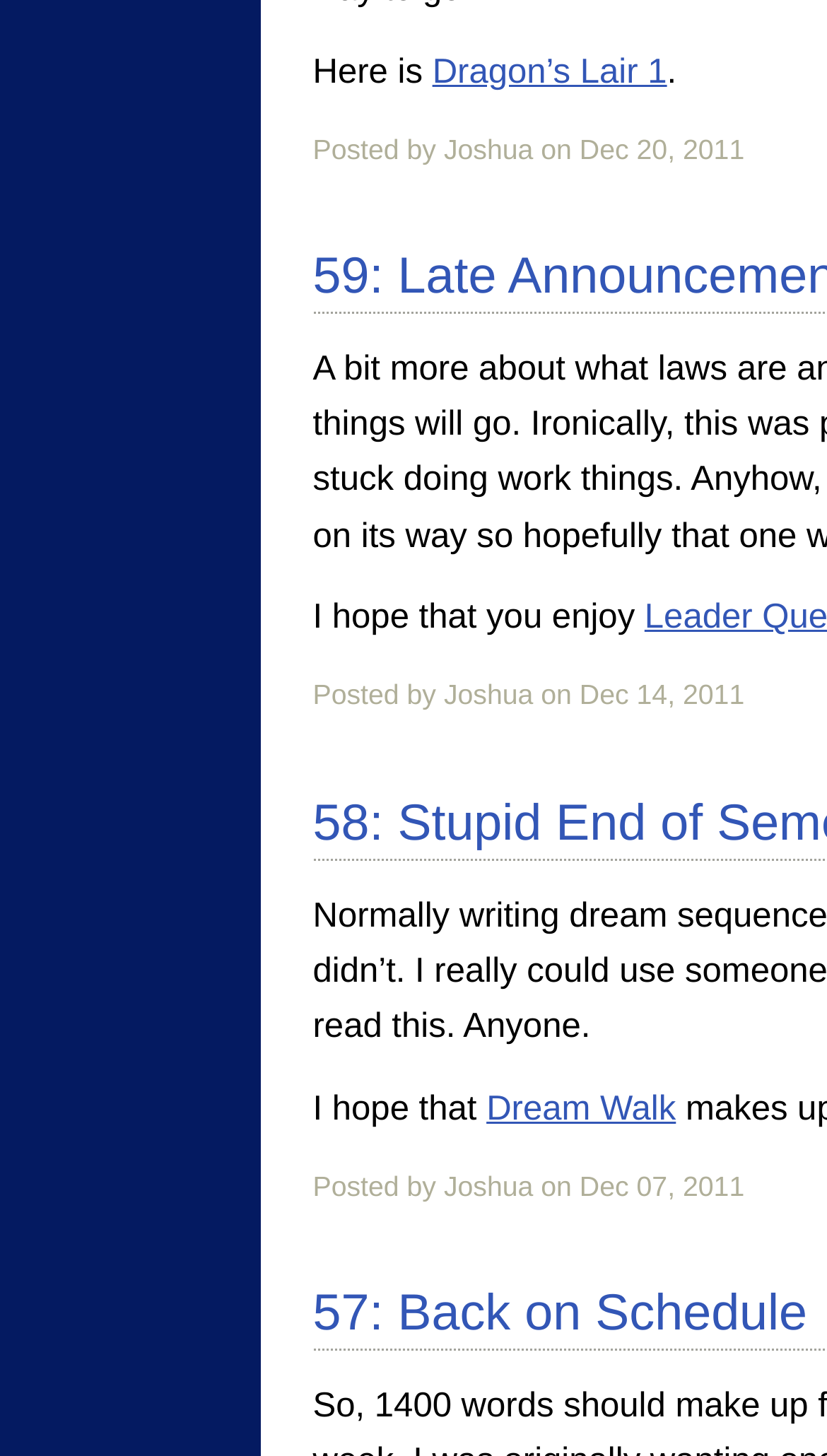From the screenshot, find the bounding box of the UI element matching this description: "简体中文". Supply the bounding box coordinates in the form [left, top, right, bottom], each a float between 0 and 1.

None